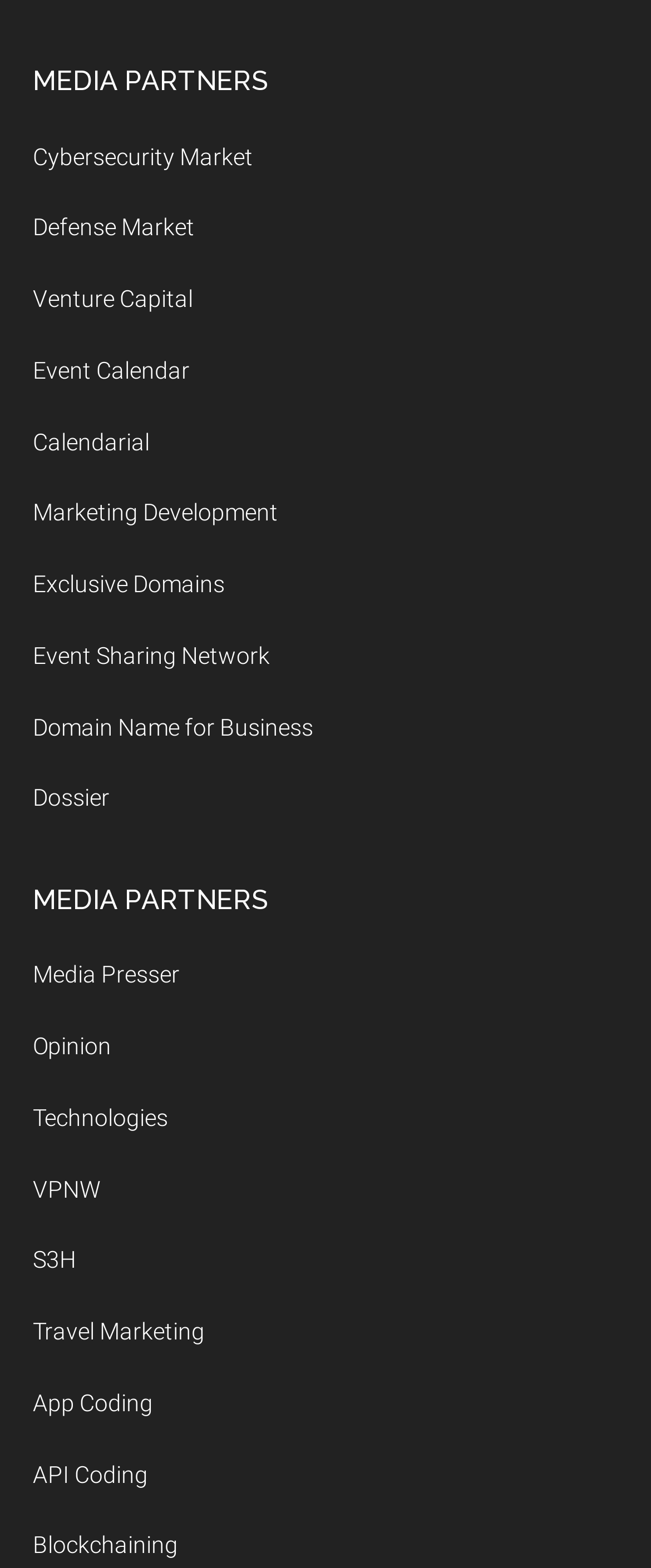Show me the bounding box coordinates of the clickable region to achieve the task as per the instruction: "Learn about Media Presser".

[0.05, 0.613, 0.276, 0.63]